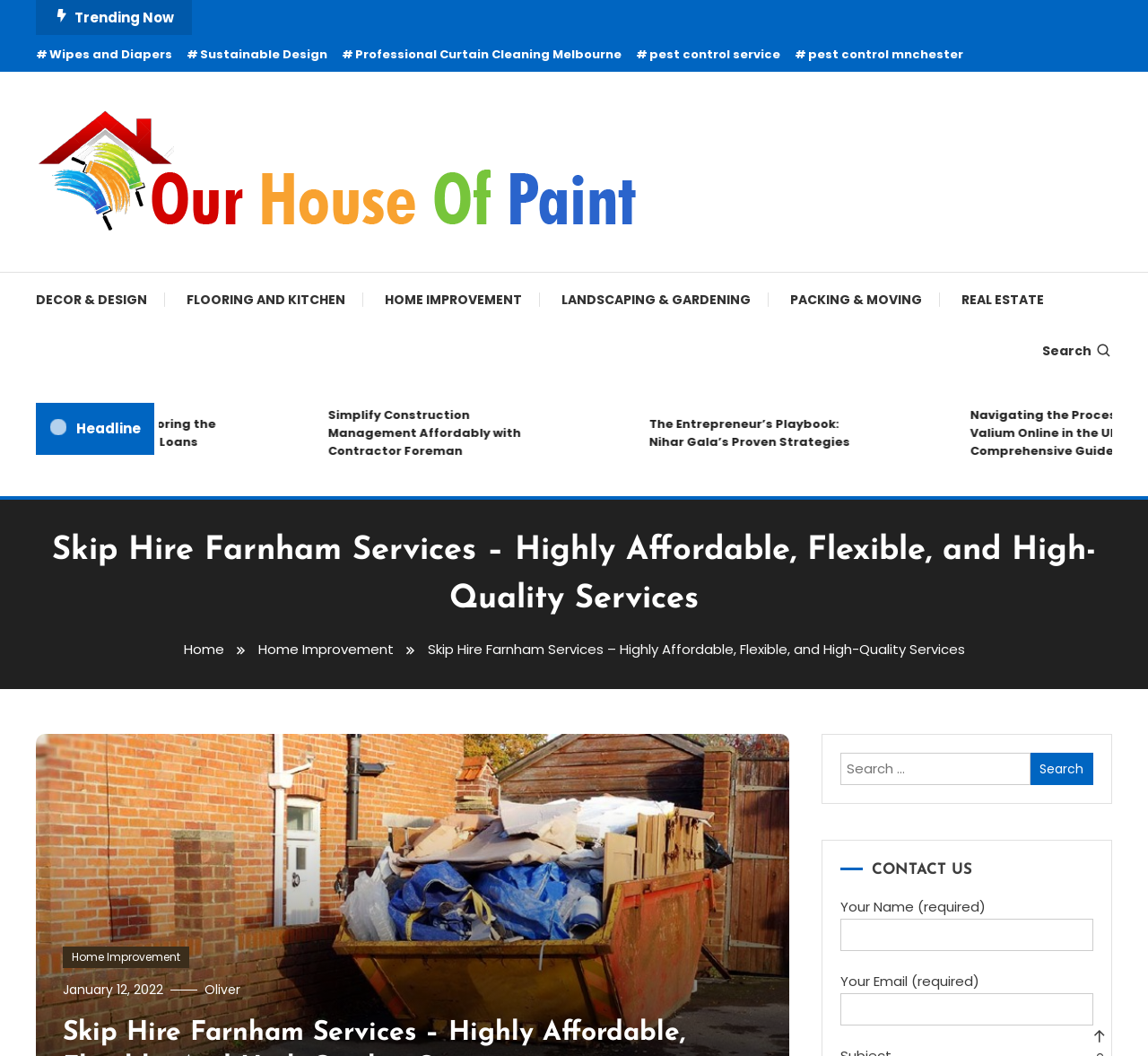Identify and generate the primary title of the webpage.

Skip Hire Farnham Services – Highly Affordable, Flexible, and High-Quality Services